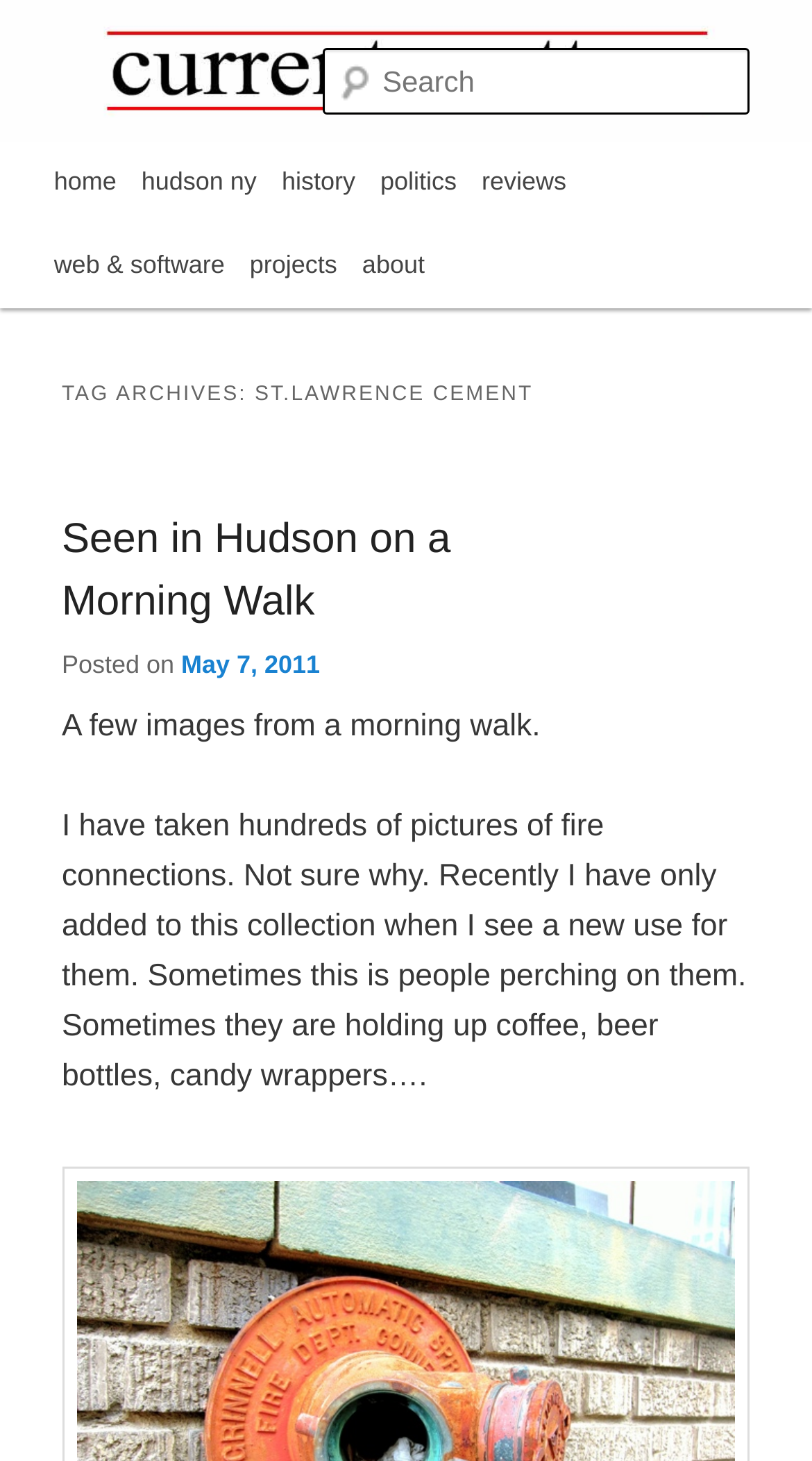With reference to the image, please provide a detailed answer to the following question: What is the purpose of the search box?

I inferred the answer by analyzing the context of the search box element, which is labeled as 'Search Search' and is likely intended for users to search for content within the blog.